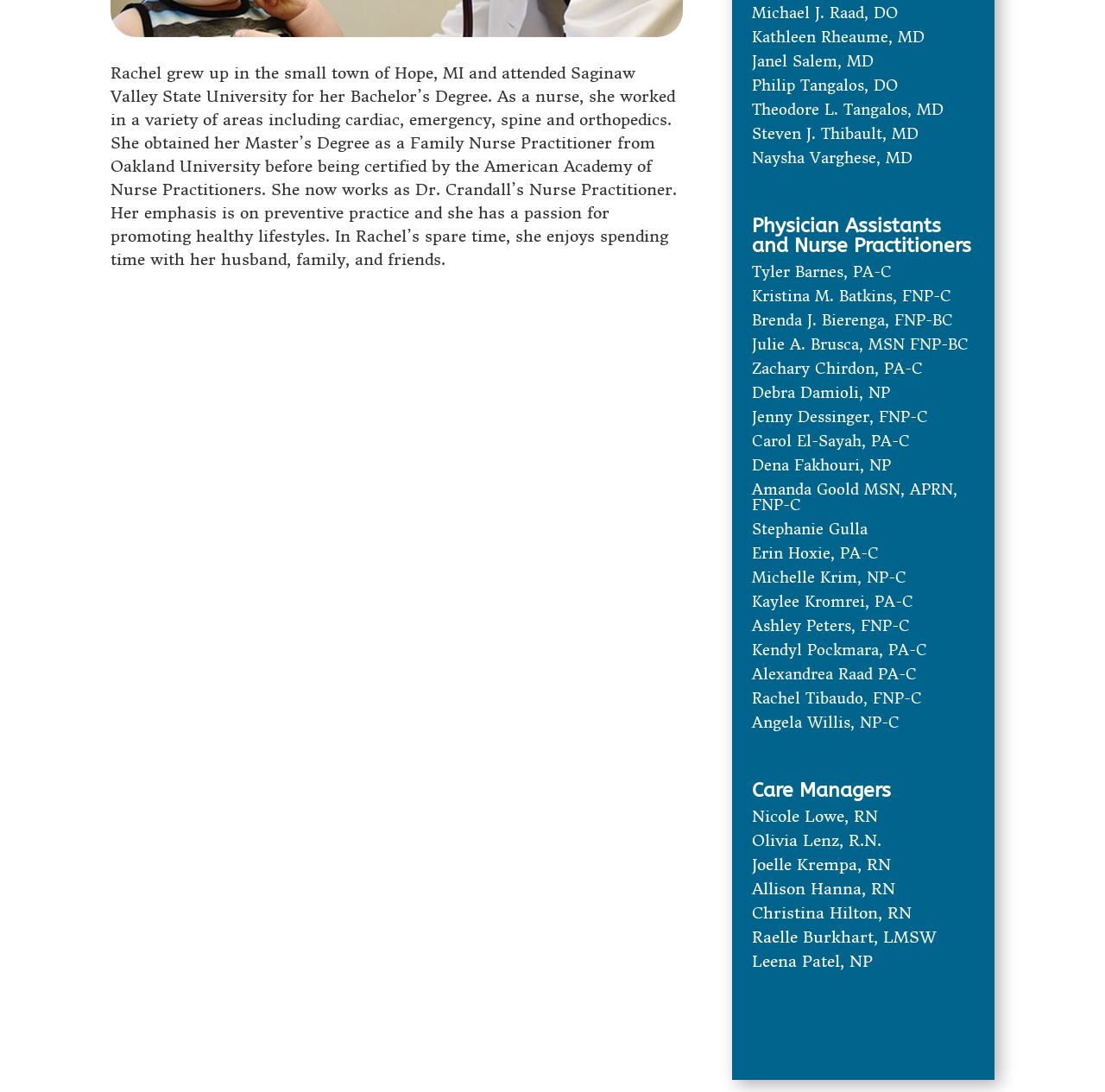Calculate the bounding box coordinates of the UI element given the description: "Stephanie Gulla".

[0.681, 0.476, 0.785, 0.493]